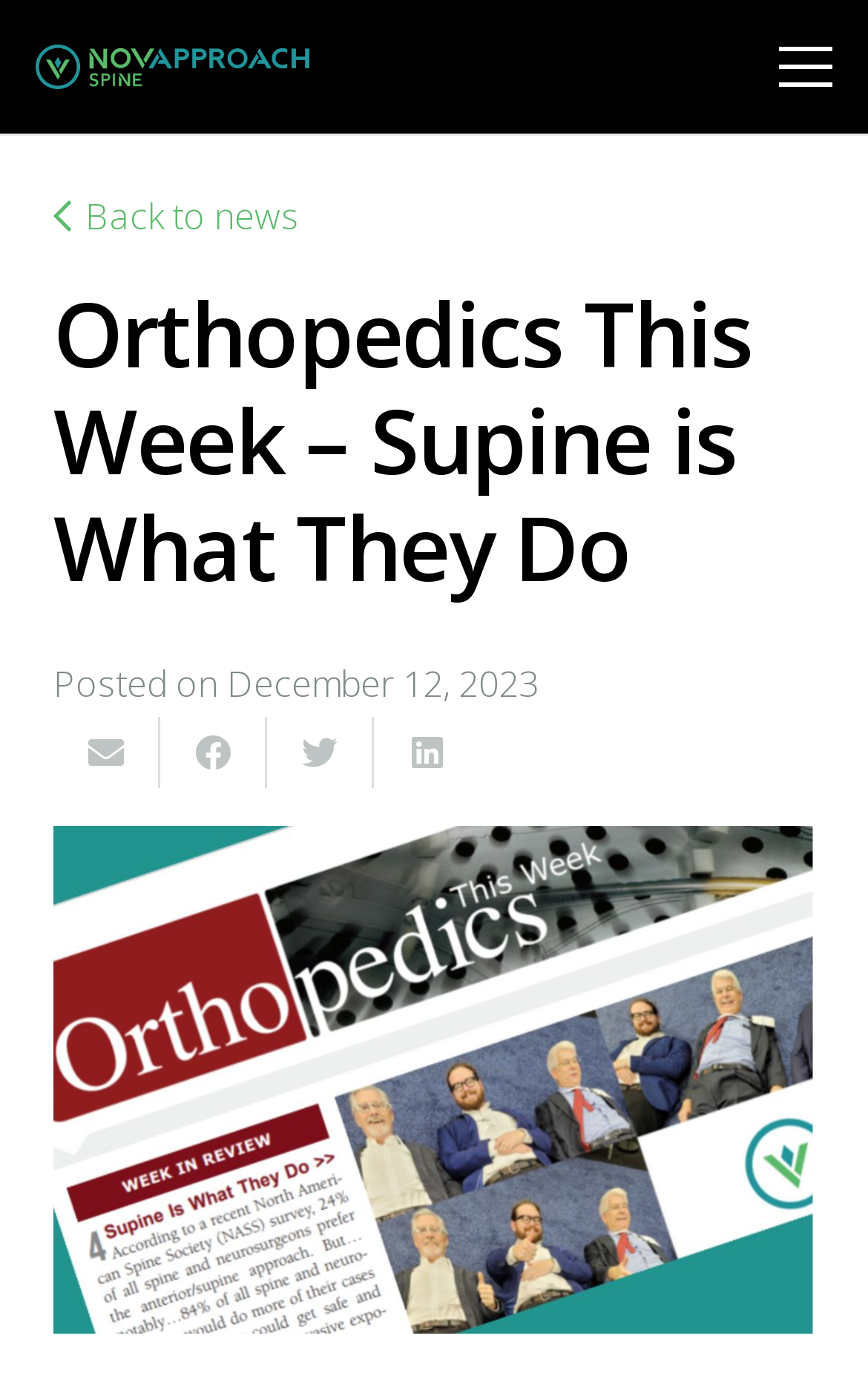Identify the primary heading of the webpage and provide its text.

Orthopedics This Week – Supine is What They Do